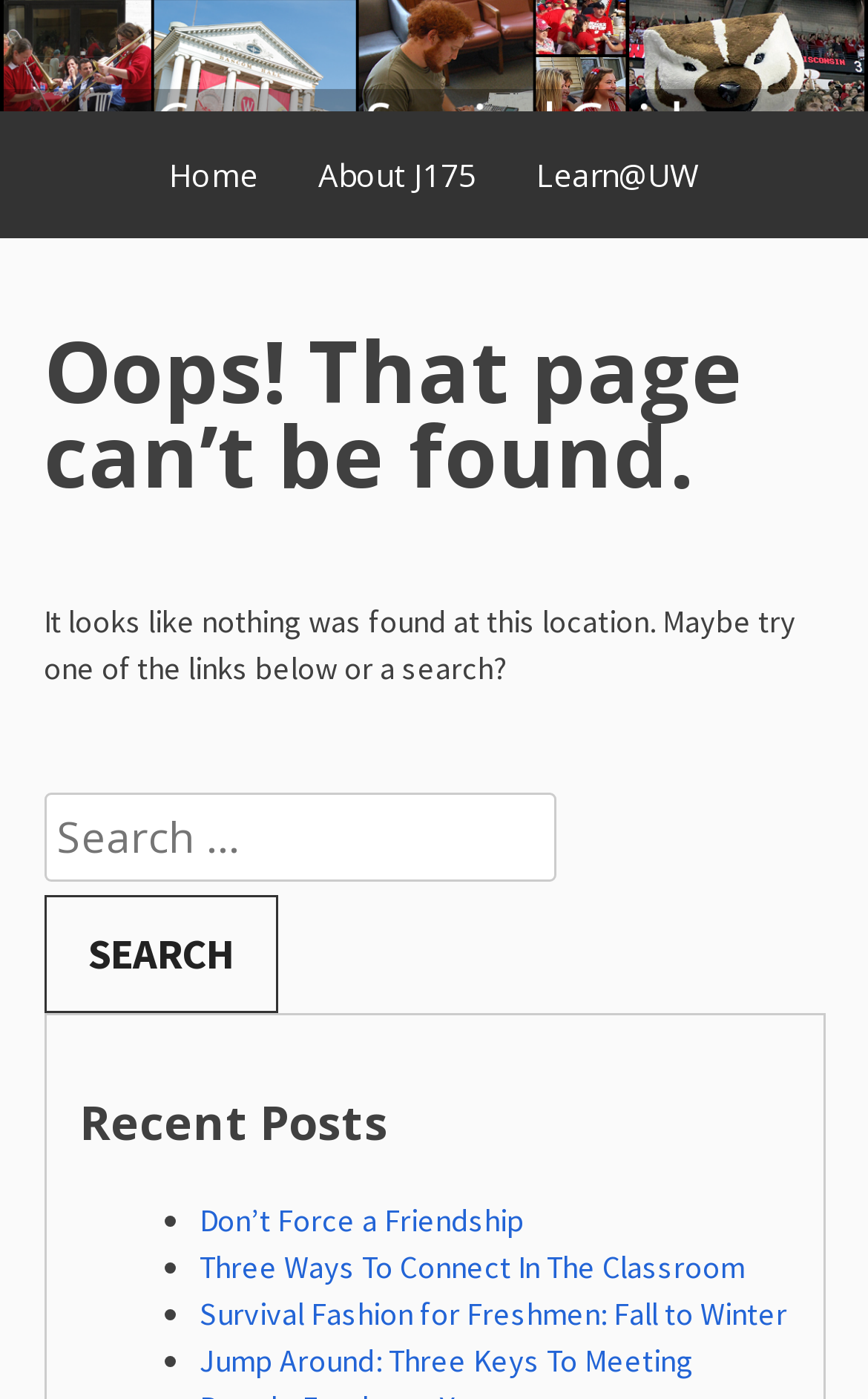Find the bounding box coordinates for the area that must be clicked to perform this action: "learn about three ways to connect in the classroom".

[0.229, 0.89, 0.858, 0.919]